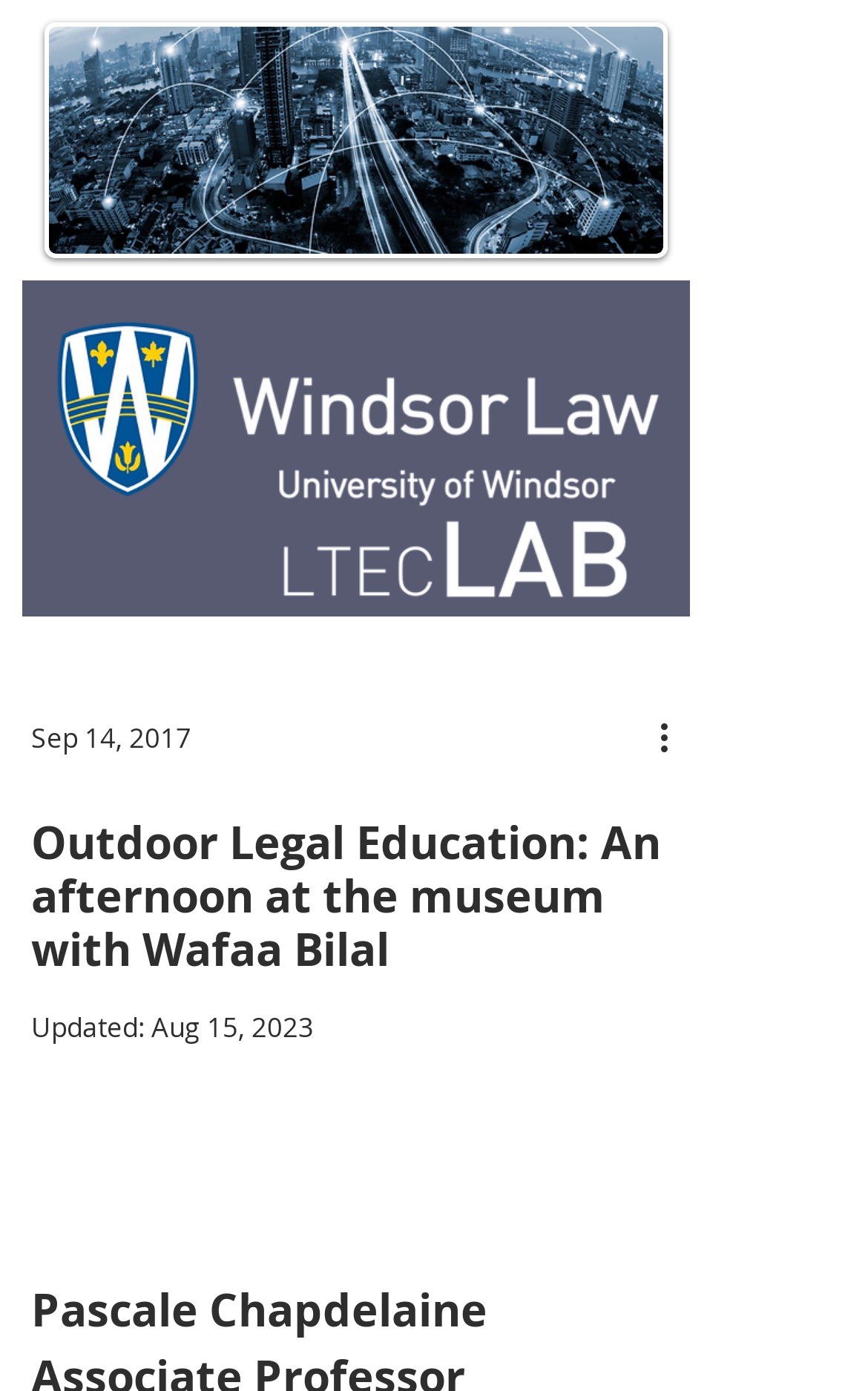What is the date of the event?
Please answer the question with as much detail and depth as you can.

I found the date of the event by looking at the generic element 'Sep 14, 2017' which is a child of the image 'LTEClogo.png' and is located at the top of the webpage.